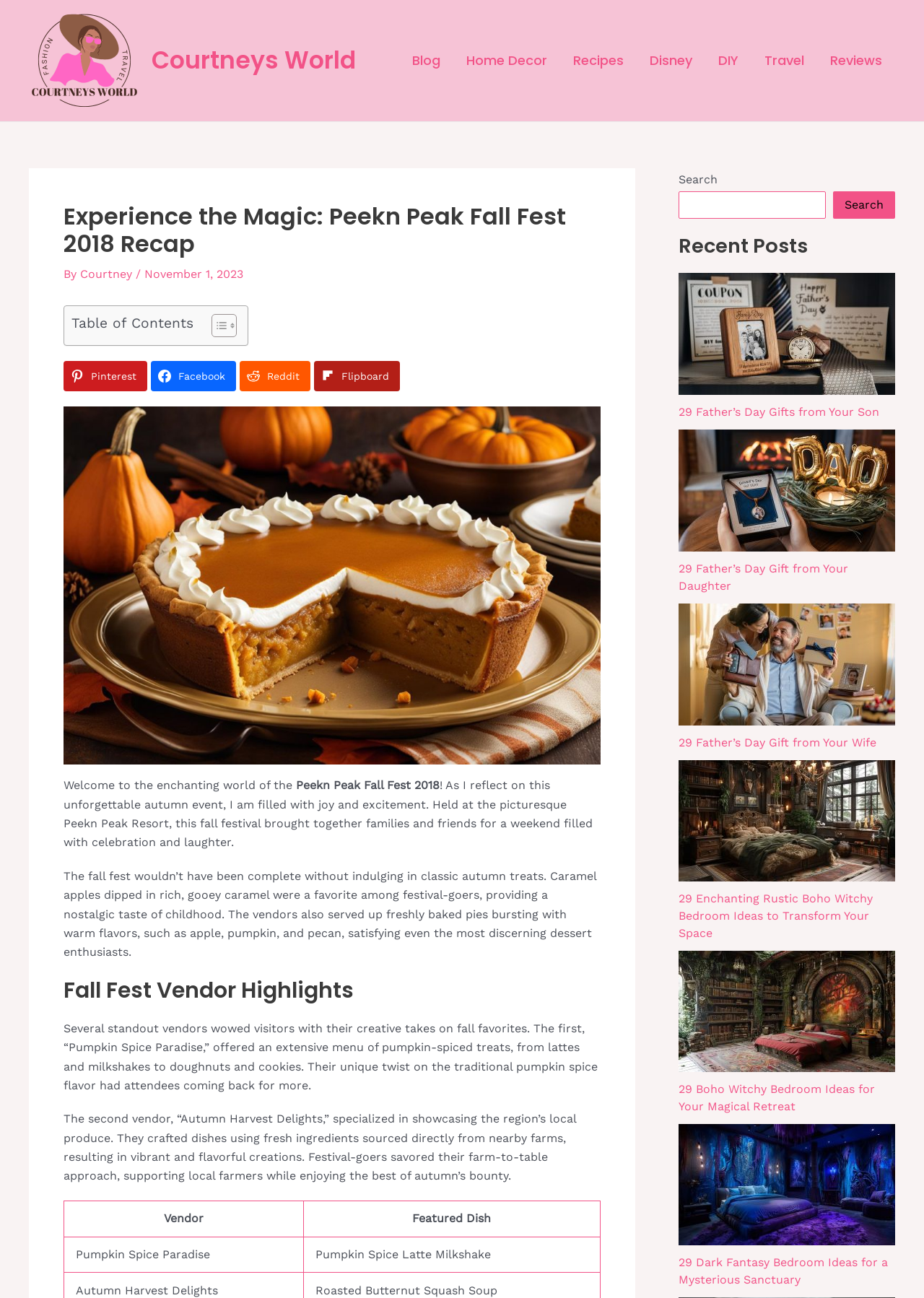Give a concise answer of one word or phrase to the question: 
What is the theme of the second vendor mentioned?

Autumn Harvest Delights